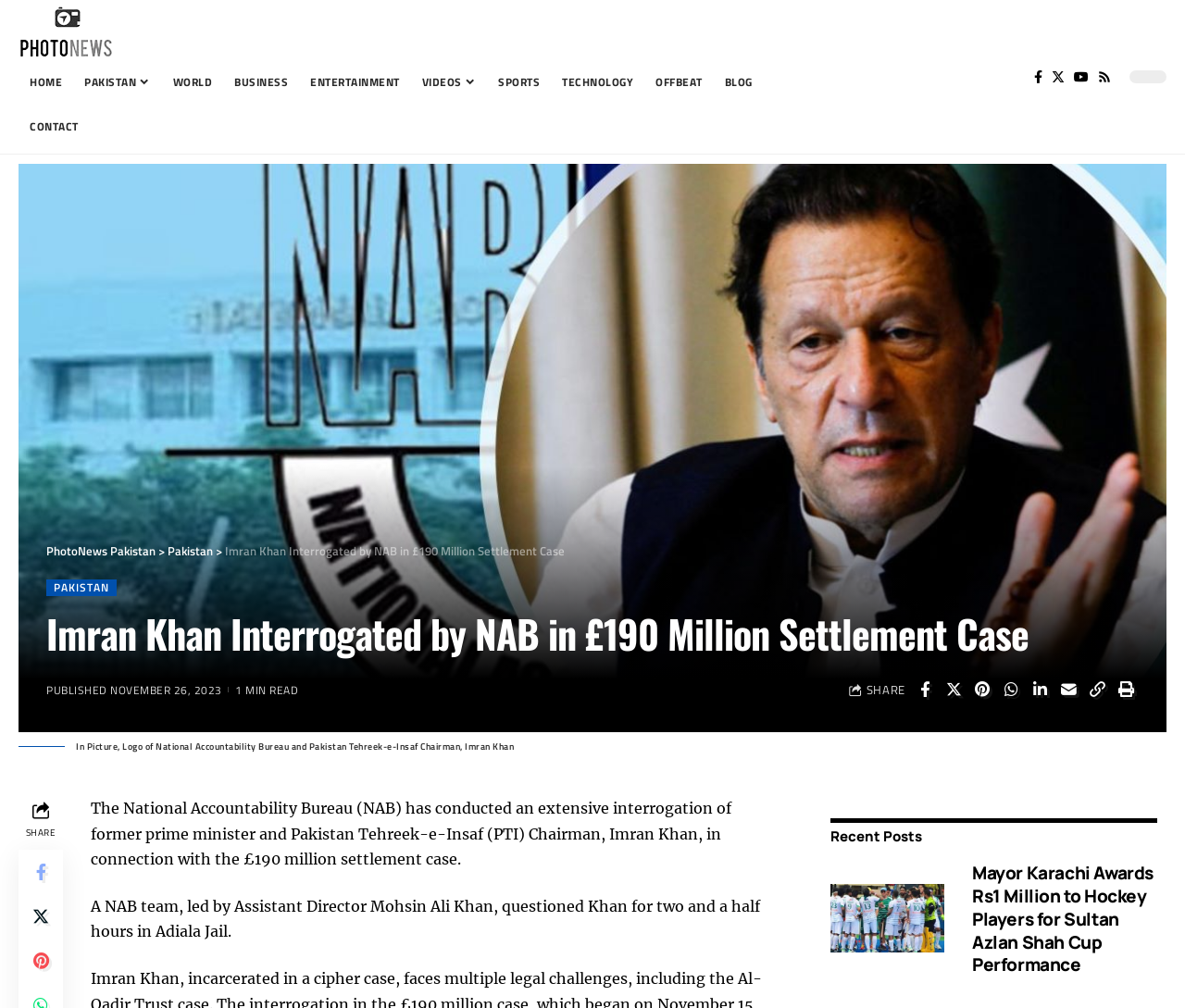Determine the bounding box coordinates of the element's region needed to click to follow the instruction: "Click on the HOME link". Provide these coordinates as four float numbers between 0 and 1, formatted as [left, top, right, bottom].

[0.016, 0.06, 0.062, 0.104]